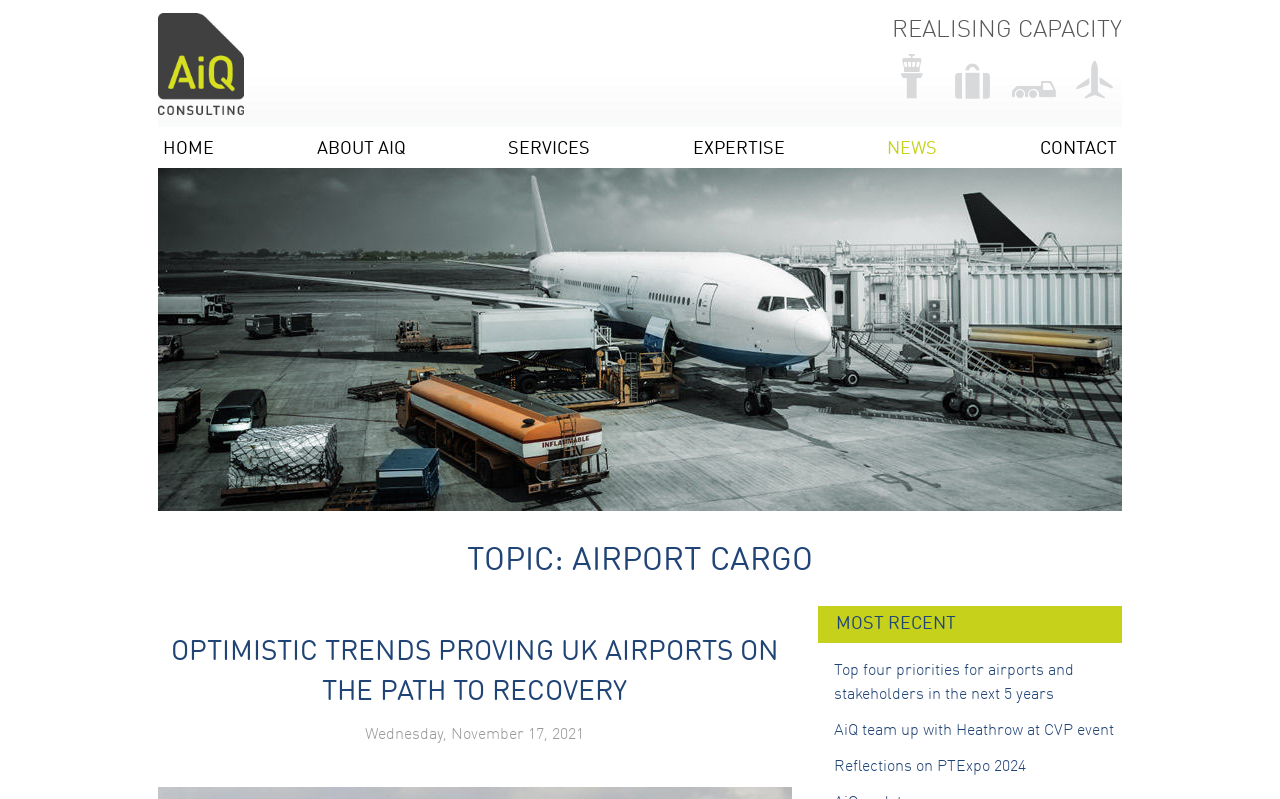How many recent news articles are listed?
Using the image, provide a concise answer in one word or a short phrase.

3